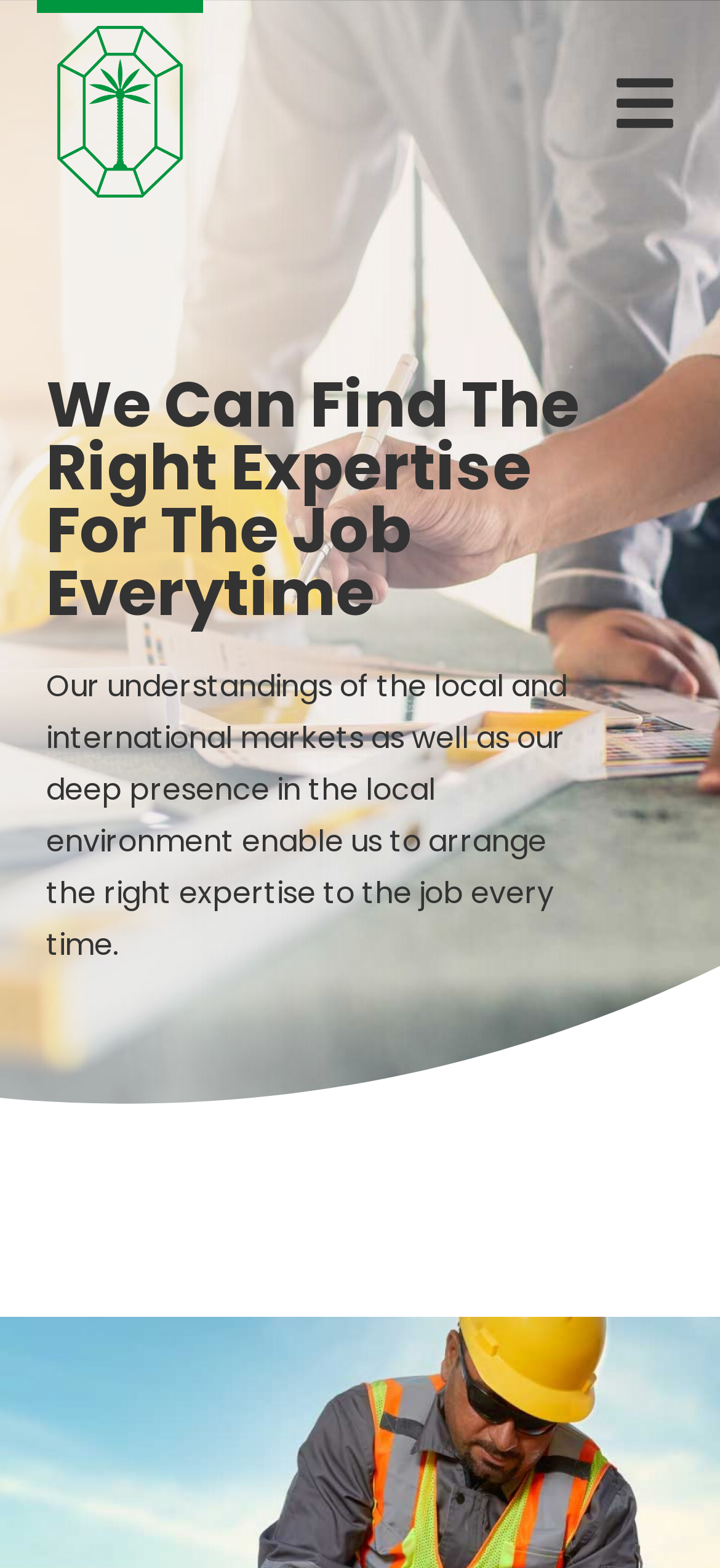Please answer the following question using a single word or phrase: 
What is the purpose of the button at the top right corner?

Open/Close Menu